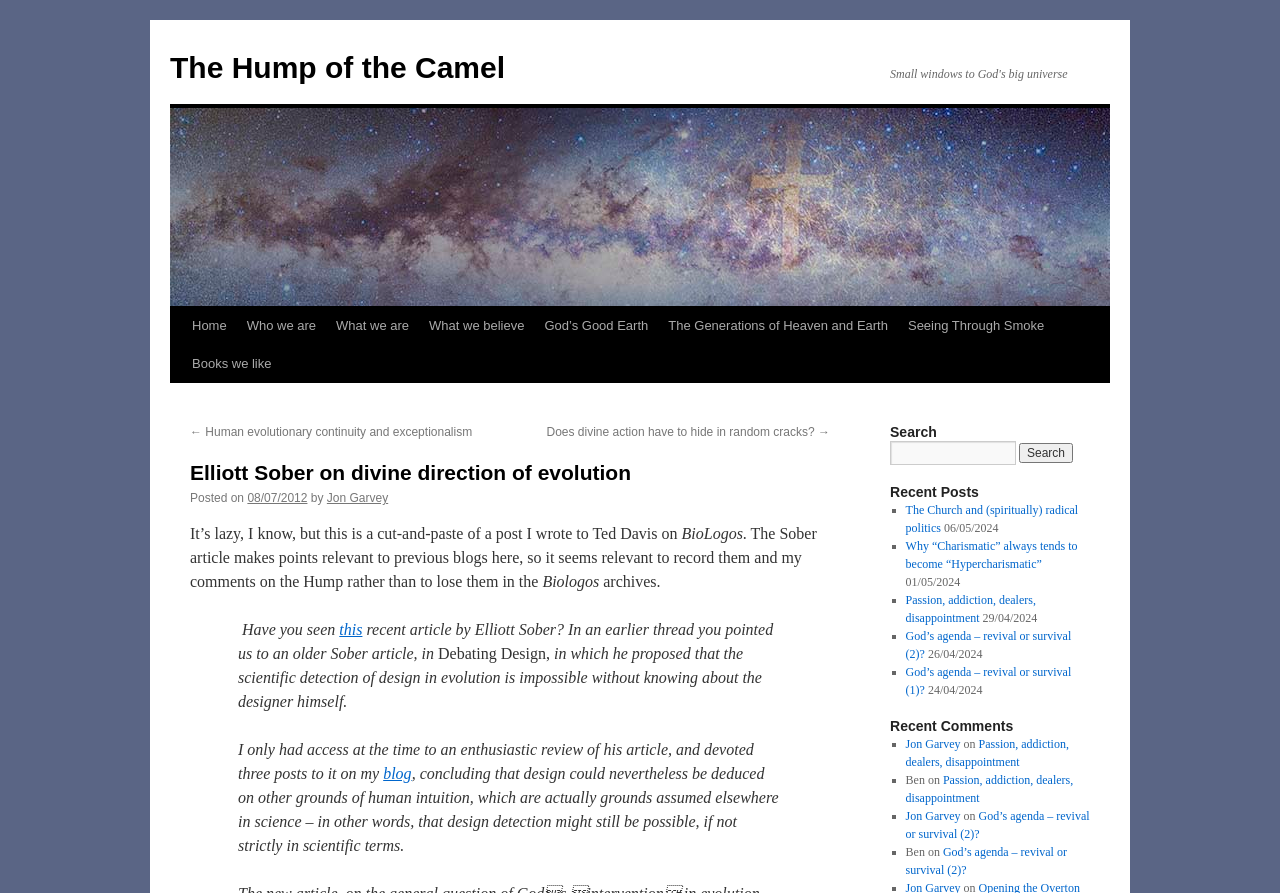Provide a brief response to the question below using a single word or phrase: 
How many recent comments are there?

4